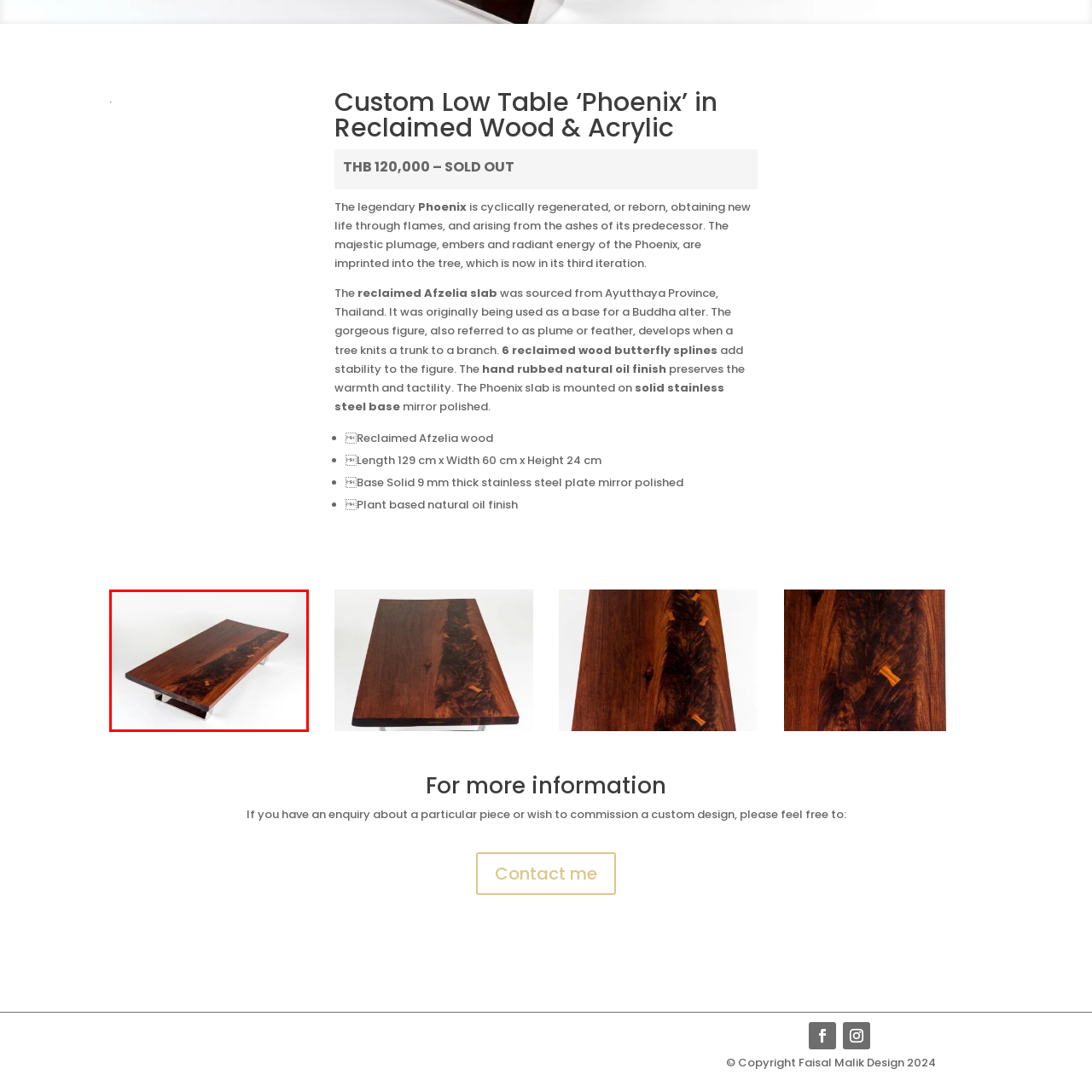Please examine the highlighted section of the image enclosed in the red rectangle and provide a comprehensive answer to the following question based on your observation: How many butterfly splines are used in the table?

According to the caption, the table features 6 reclaimed wood butterfly splines that enhance its stability.